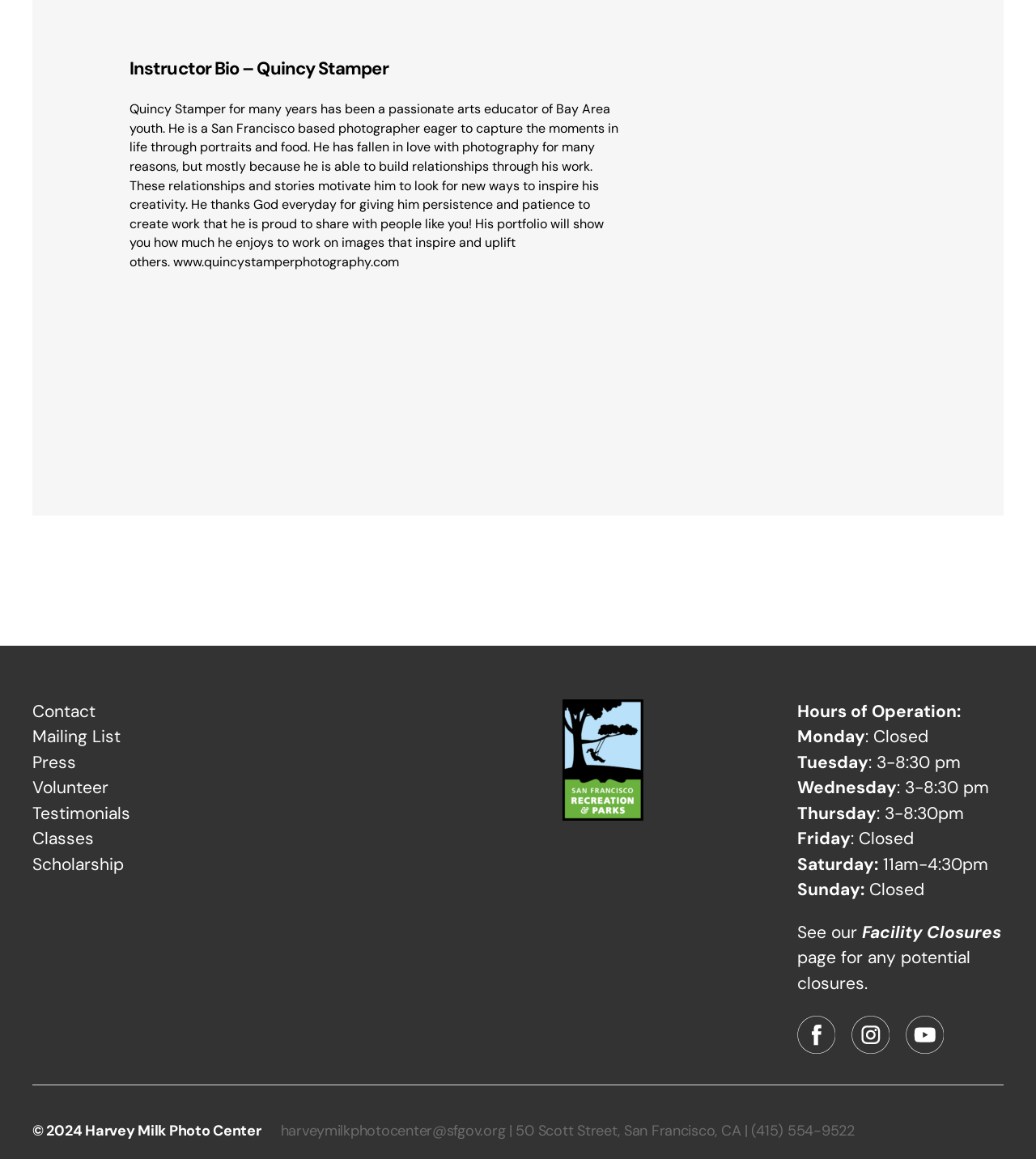What is the photographer's portfolio website?
Kindly answer the question with as much detail as you can.

The photographer's portfolio website is mentioned in the StaticText element that describes Quincy Stamper's bio and work experience.